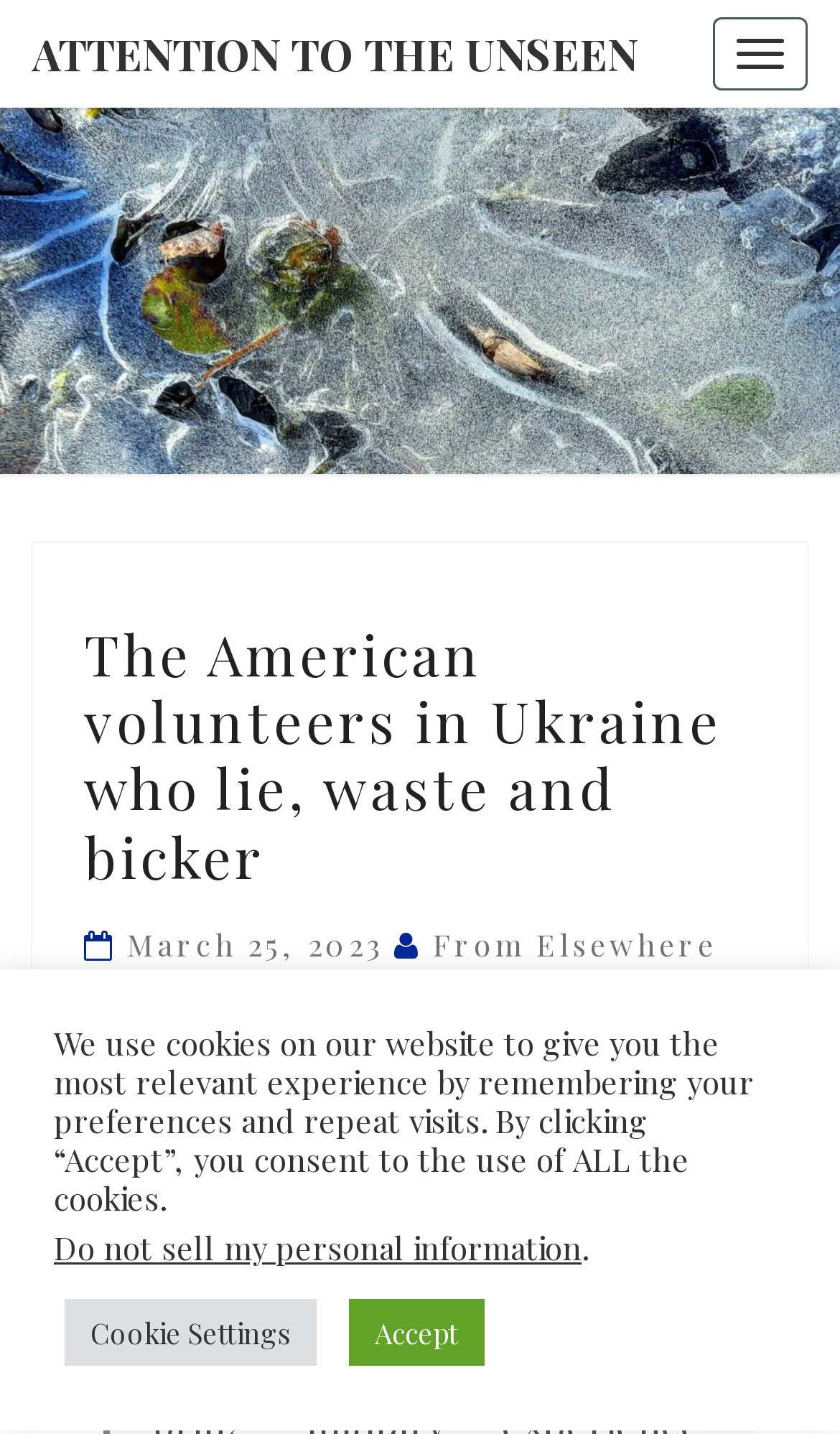Please locate the bounding box coordinates of the region I need to click to follow this instruction: "Click March 25, 2023".

[0.151, 0.644, 0.469, 0.673]